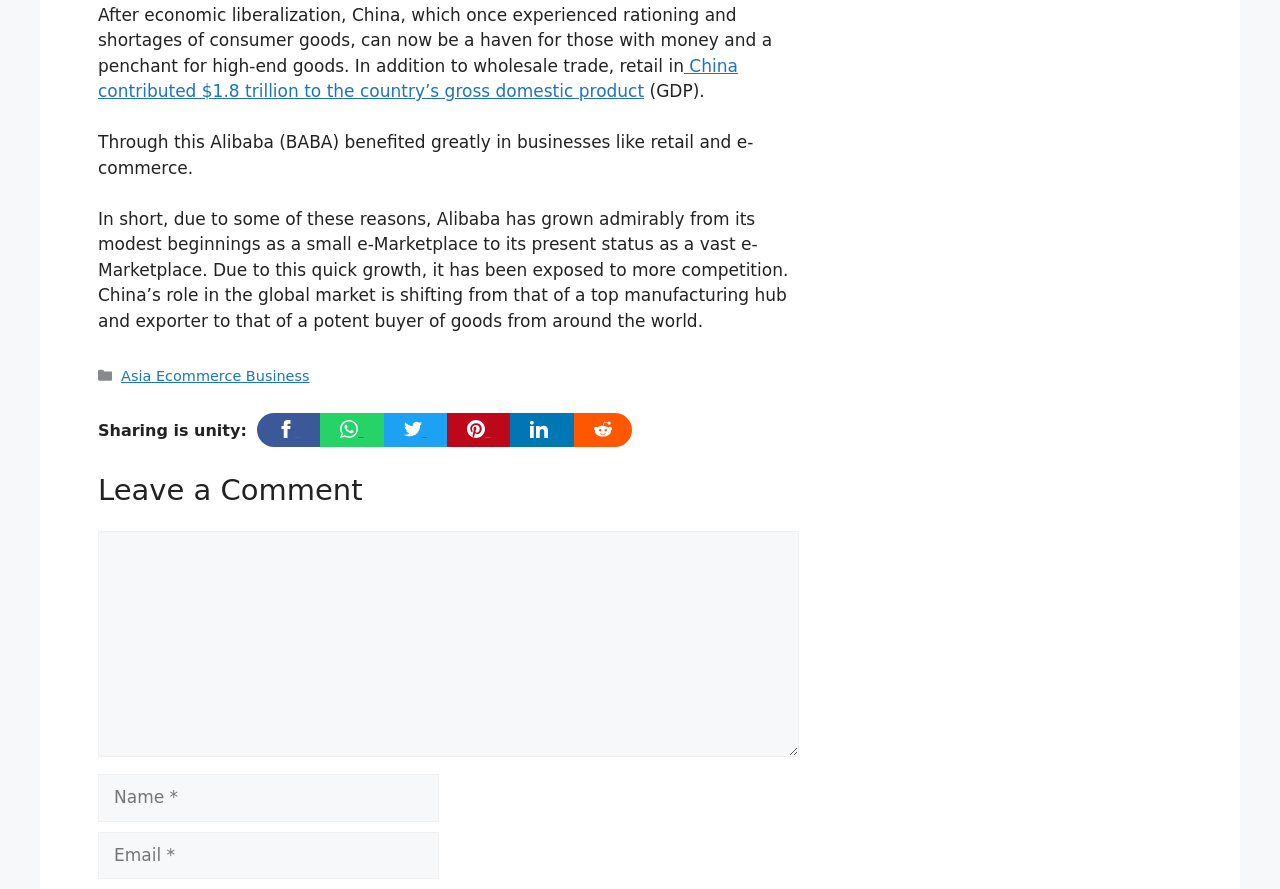Find the bounding box coordinates for the element that must be clicked to complete the instruction: "Click on the link to learn more about China's contribution to GDP". The coordinates should be four float numbers between 0 and 1, indicated as [left, top, right, bottom].

[0.077, 0.063, 0.577, 0.114]